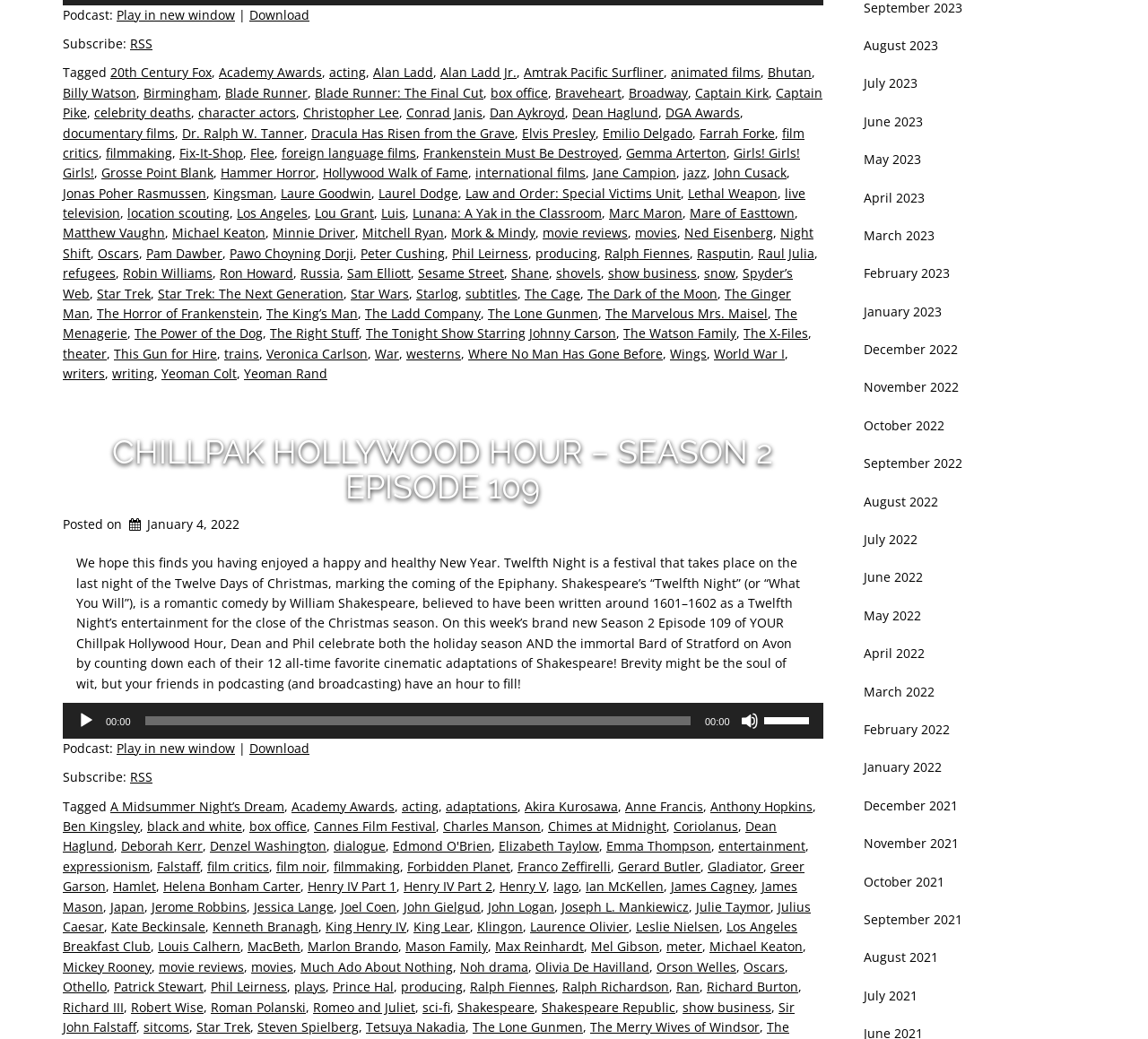Can I download the podcast episodes?
Based on the visual, give a brief answer using one word or a short phrase.

Yes